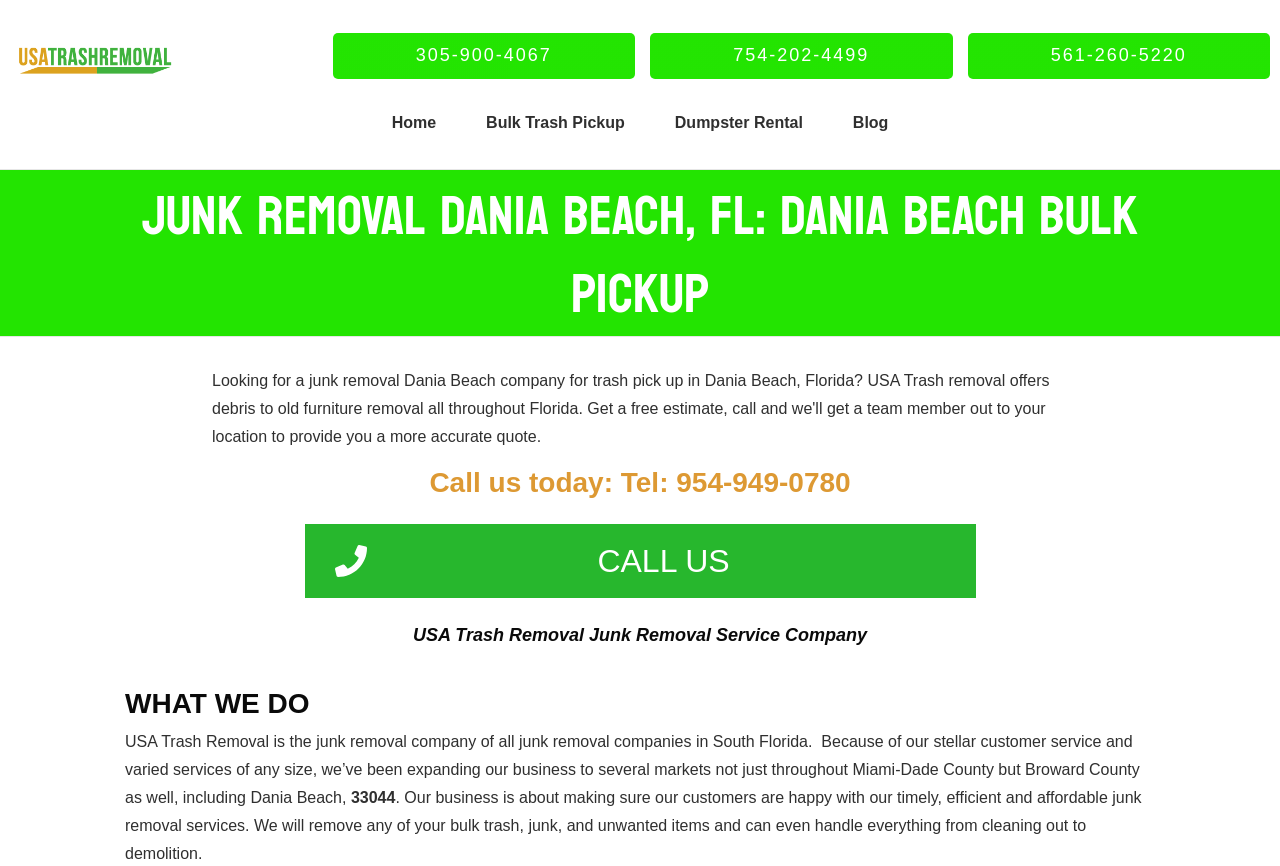What is the company name of the junk removal service?
Respond to the question with a well-detailed and thorough answer.

The company name can be found in the top-left corner of the webpage, where it says 'USA Trash Removal' with an image next to it. This is also mentioned in the heading 'USA Trash Removal Junk Removal Service Company'.